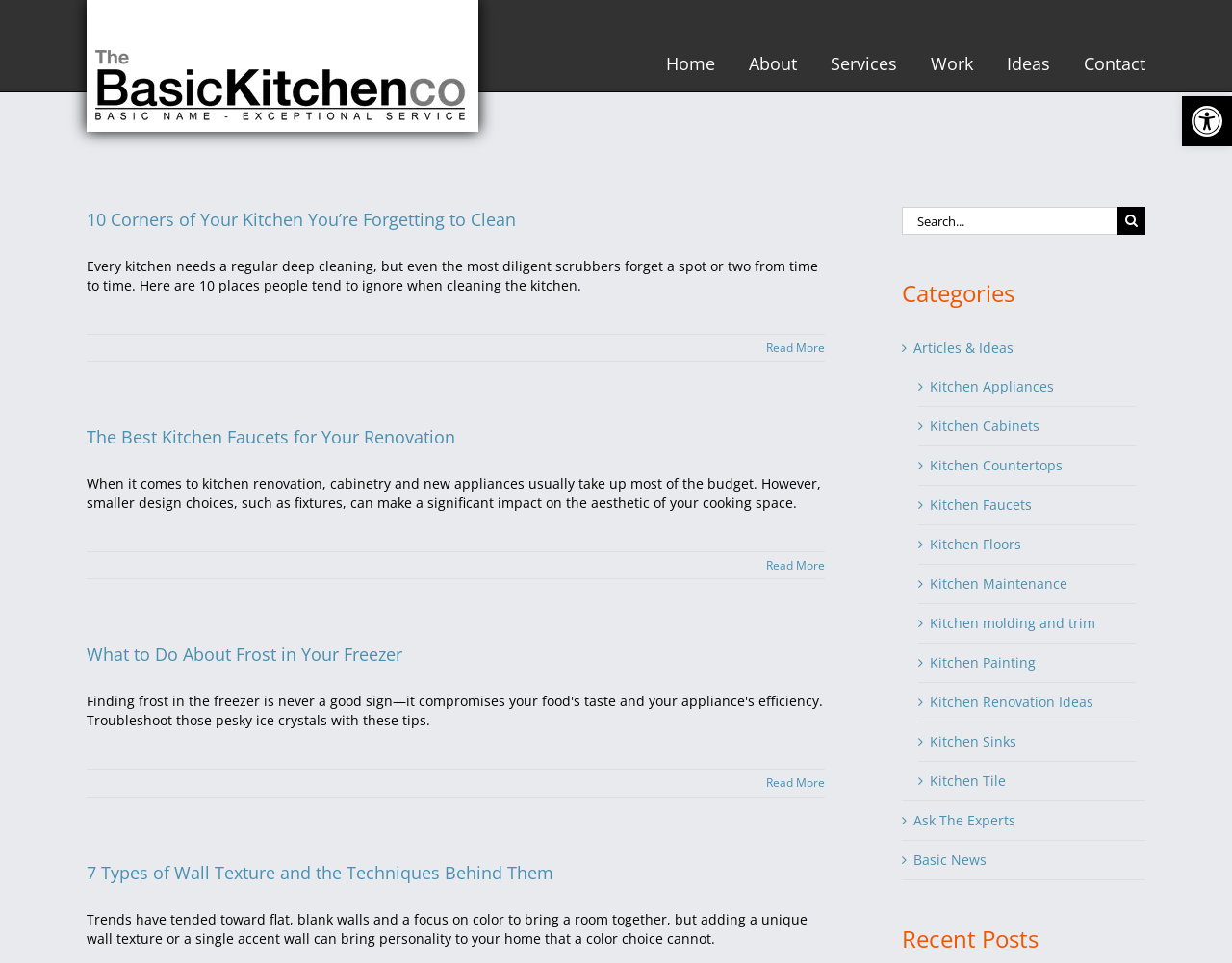What is the name of the company?
Based on the content of the image, thoroughly explain and answer the question.

The name of the company can be found in the logo link at the top left corner of the webpage, which is 'The Basic Kitchen Co. Logo'.